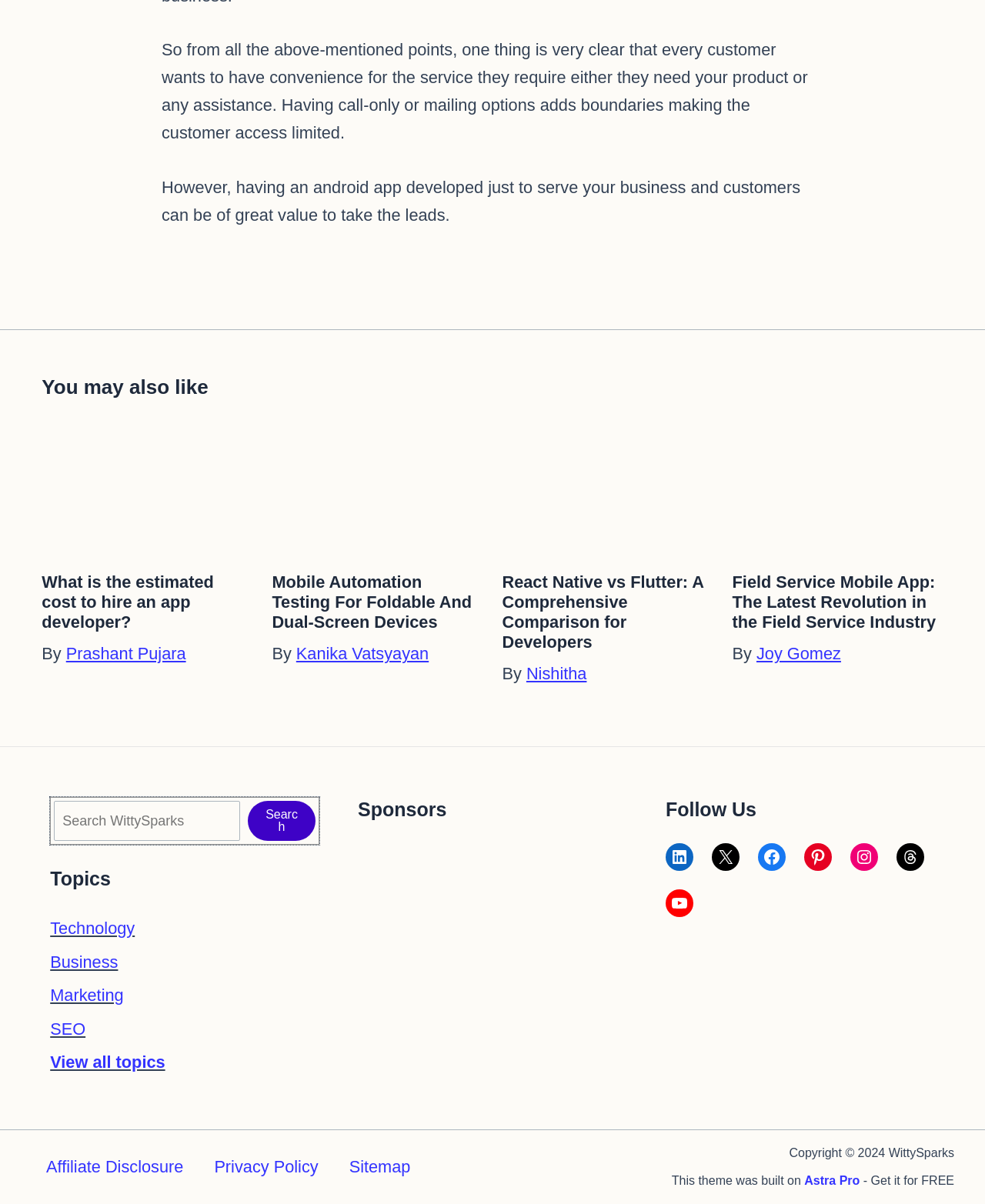Please provide a one-word or phrase answer to the question: 
What is the purpose of the search box in the footer?

To search the website